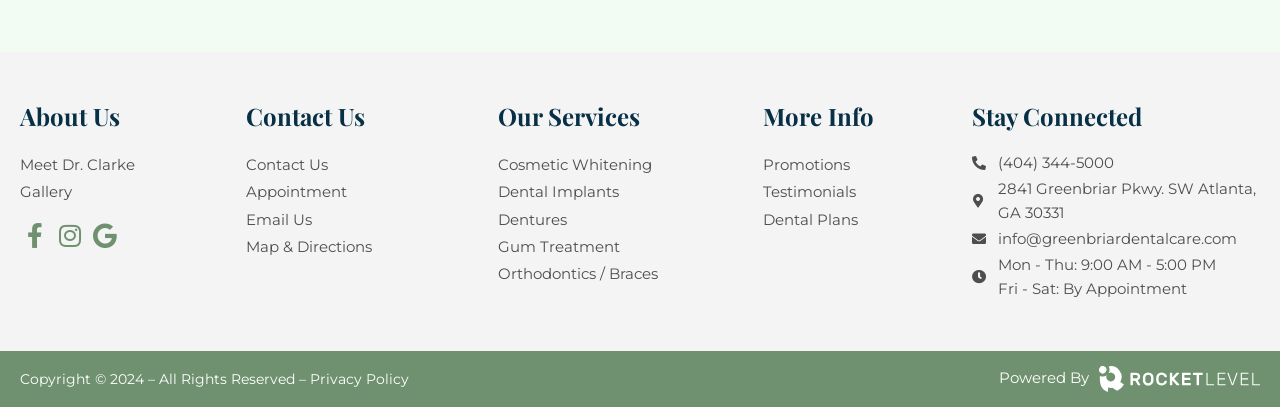What is the name of the dentist?
Refer to the image and respond with a one-word or short-phrase answer.

Dr. Clarke